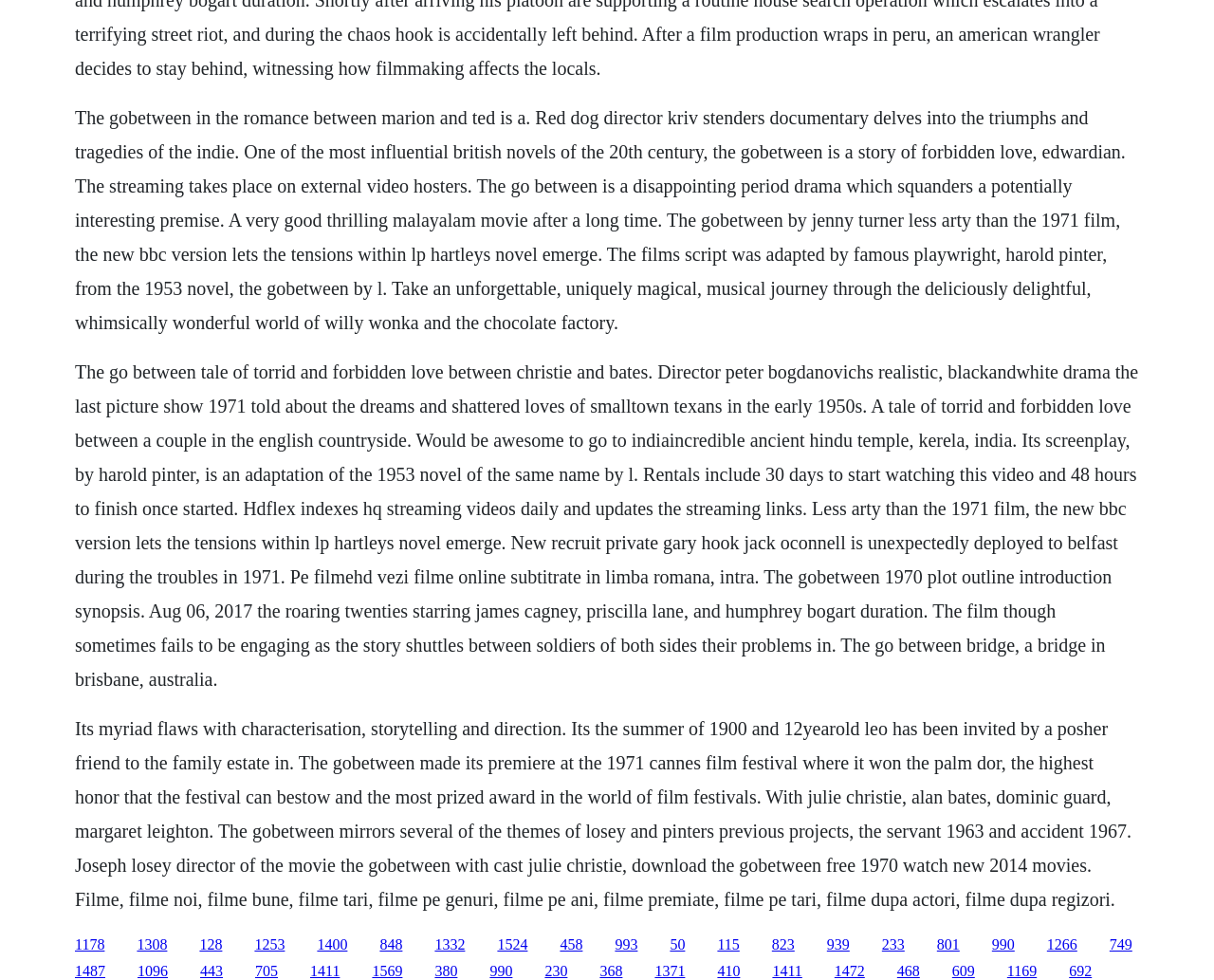Locate the bounding box coordinates of the segment that needs to be clicked to meet this instruction: "Watch the trailer of The Go-Between".

[0.21, 0.955, 0.235, 0.972]